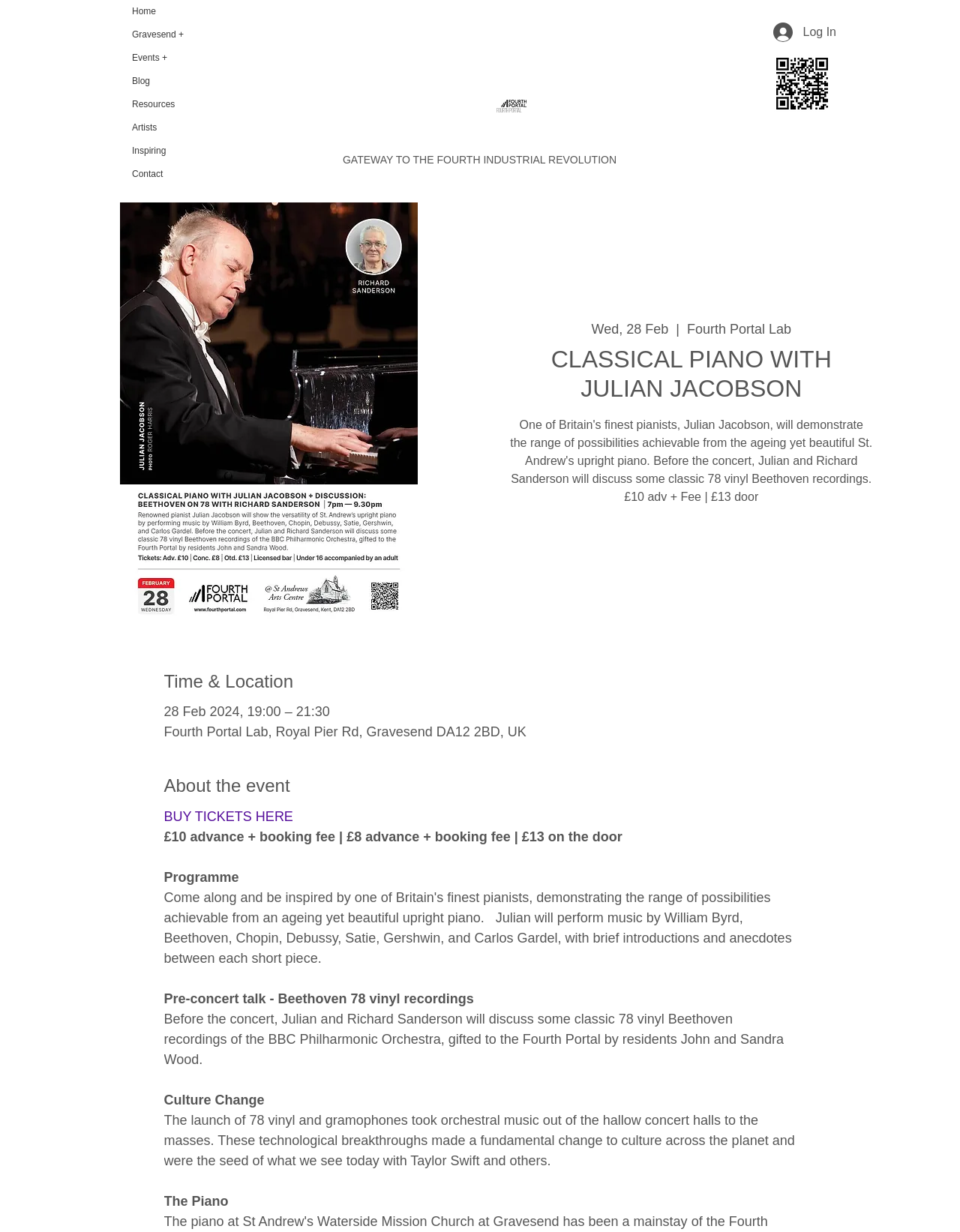Find the bounding box coordinates for the HTML element specified by: "Log In".

[0.794, 0.015, 0.882, 0.038]